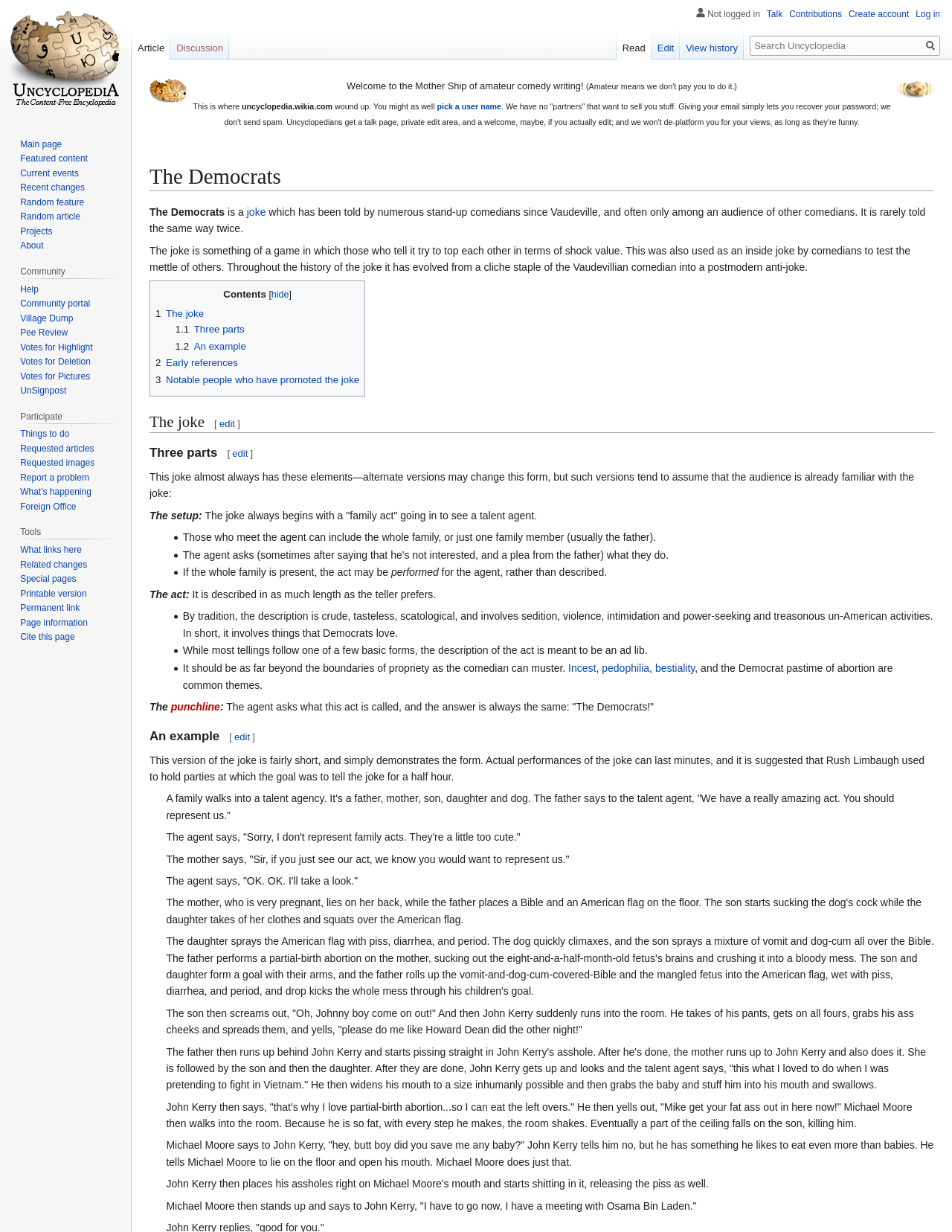Pinpoint the bounding box coordinates of the area that must be clicked to complete this instruction: "Click the 'joke' link".

[0.259, 0.167, 0.279, 0.177]